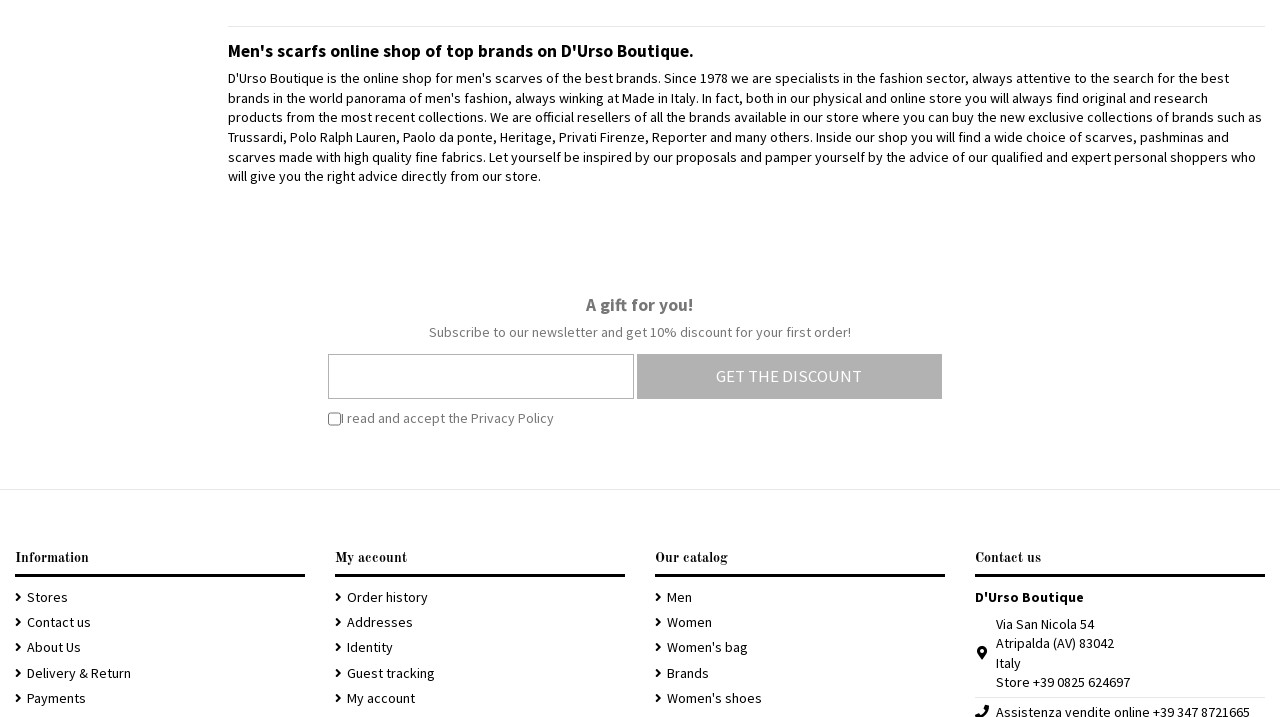Determine the bounding box for the described UI element: "Delivery & Return".

[0.012, 0.925, 0.102, 0.953]